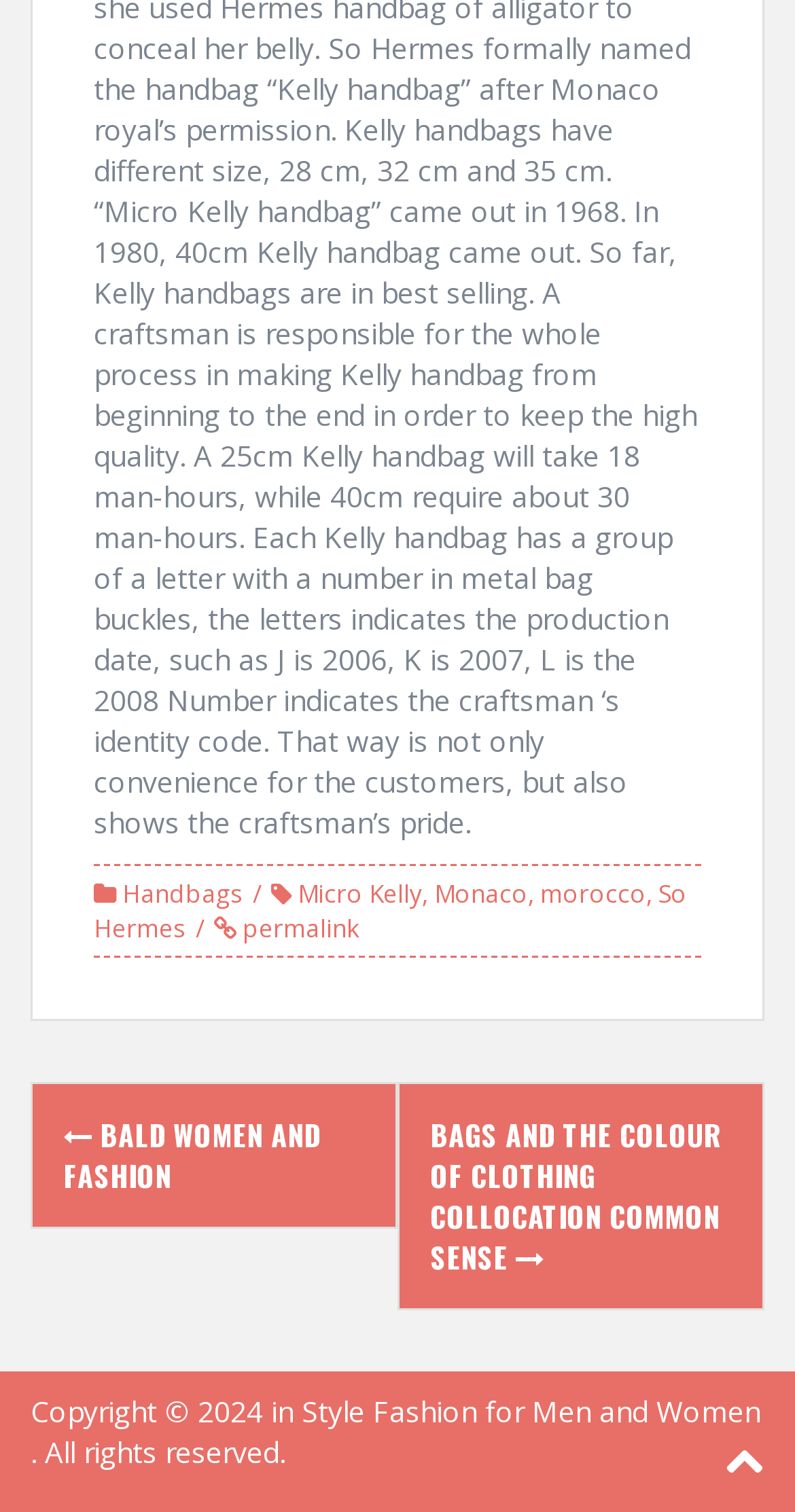Give a short answer using one word or phrase for the question:
How many links are in the footer?

7